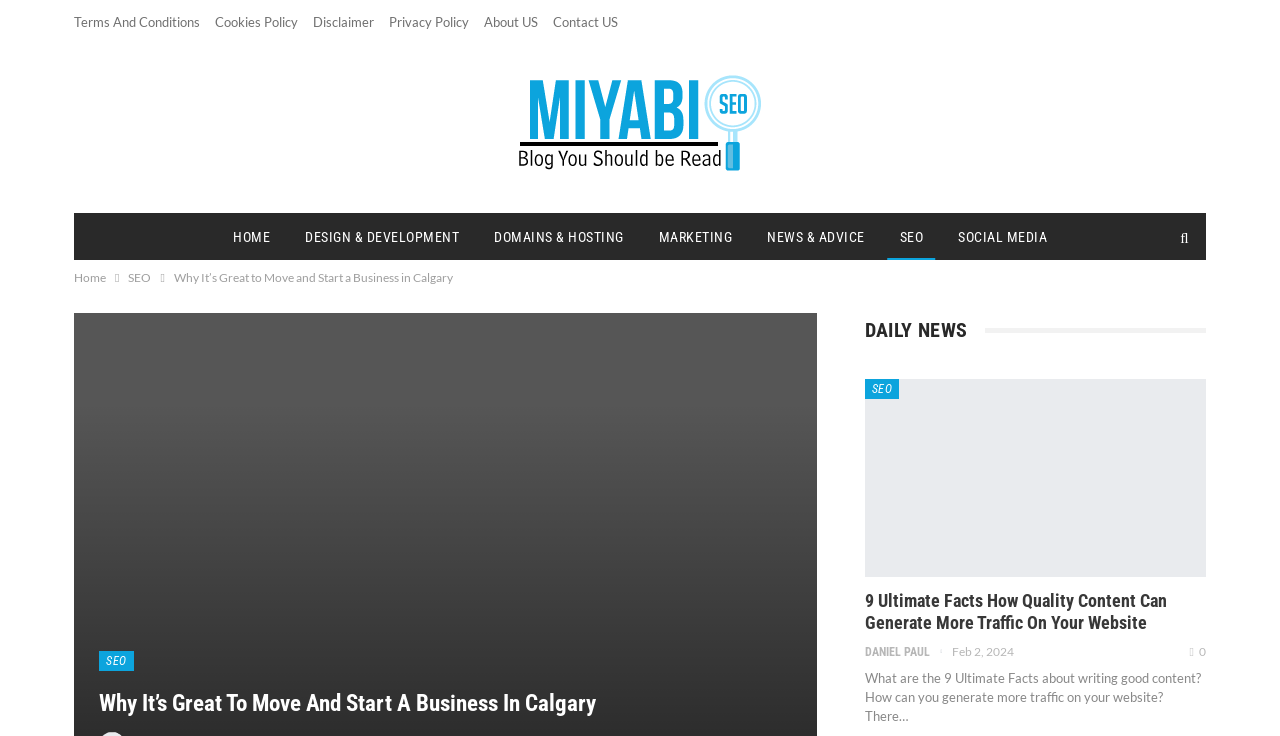Determine the bounding box coordinates of the clickable region to execute the instruction: "read the article about quality content". The coordinates should be four float numbers between 0 and 1, denoted as [left, top, right, bottom].

[0.675, 0.514, 0.942, 0.784]